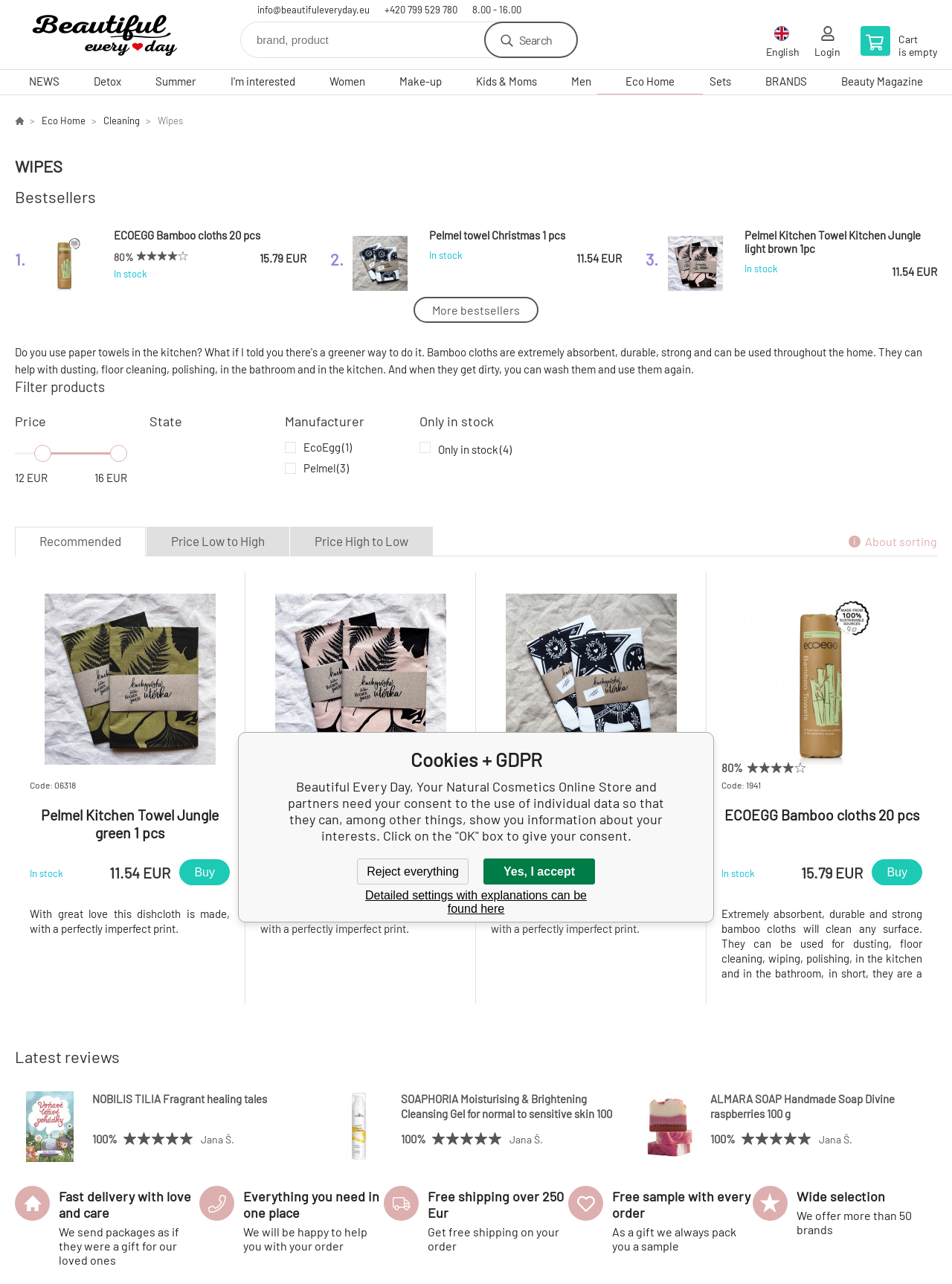Using the information from the screenshot, answer the following question thoroughly:
What is the name of the online store?

I determined the answer by looking at the banner element at the top of the webpage, which contains the text 'Beautiful Every Day, Your Natural Cosmetics Online Store'.